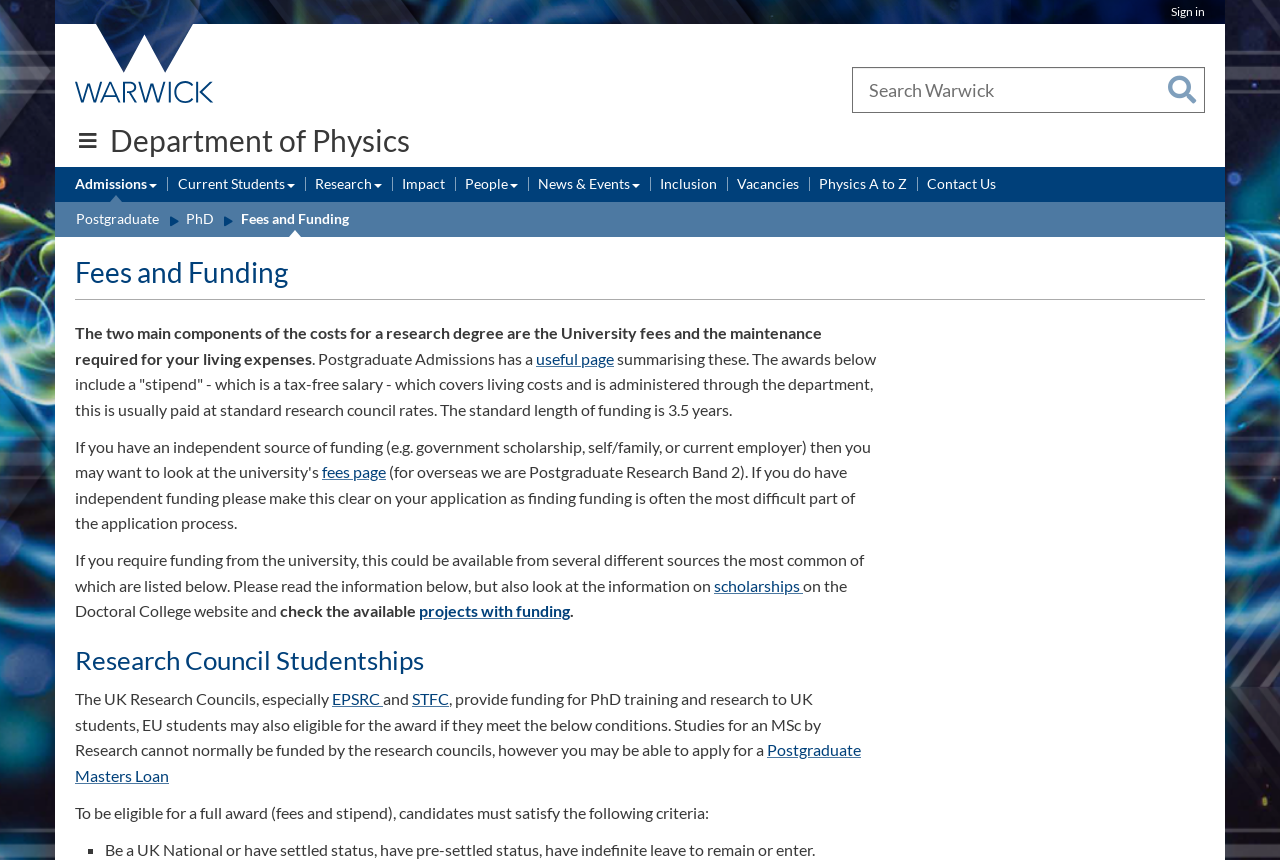What is the eligibility criterion for a full award?
Based on the screenshot, give a detailed explanation to answer the question.

I found the answer by reading the text 'To be eligible for a full award (fees and stipend), candidates must satisfy the following criteria: Be a UK National or have settled status...'. This text explicitly states the eligibility criterion for a full award.